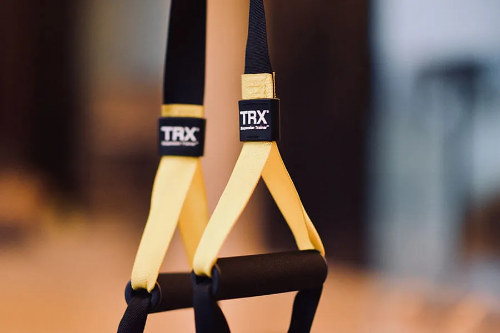Explain the scene depicted in the image, including all details.

The image showcases a close-up view of TRX suspension trainers, featuring striking yellow and black straps. These innovative tools are designed for bodyweight training and are commonly used in fitness settings to enhance strength, balance, and flexibility. The TRX logo is prominently displayed on the straps, emphasizing their brand identity. This image is likely part of a promotional context related to a gym or physical therapy center, specifically in Downers Grove, promoting wellness and fitness goals.